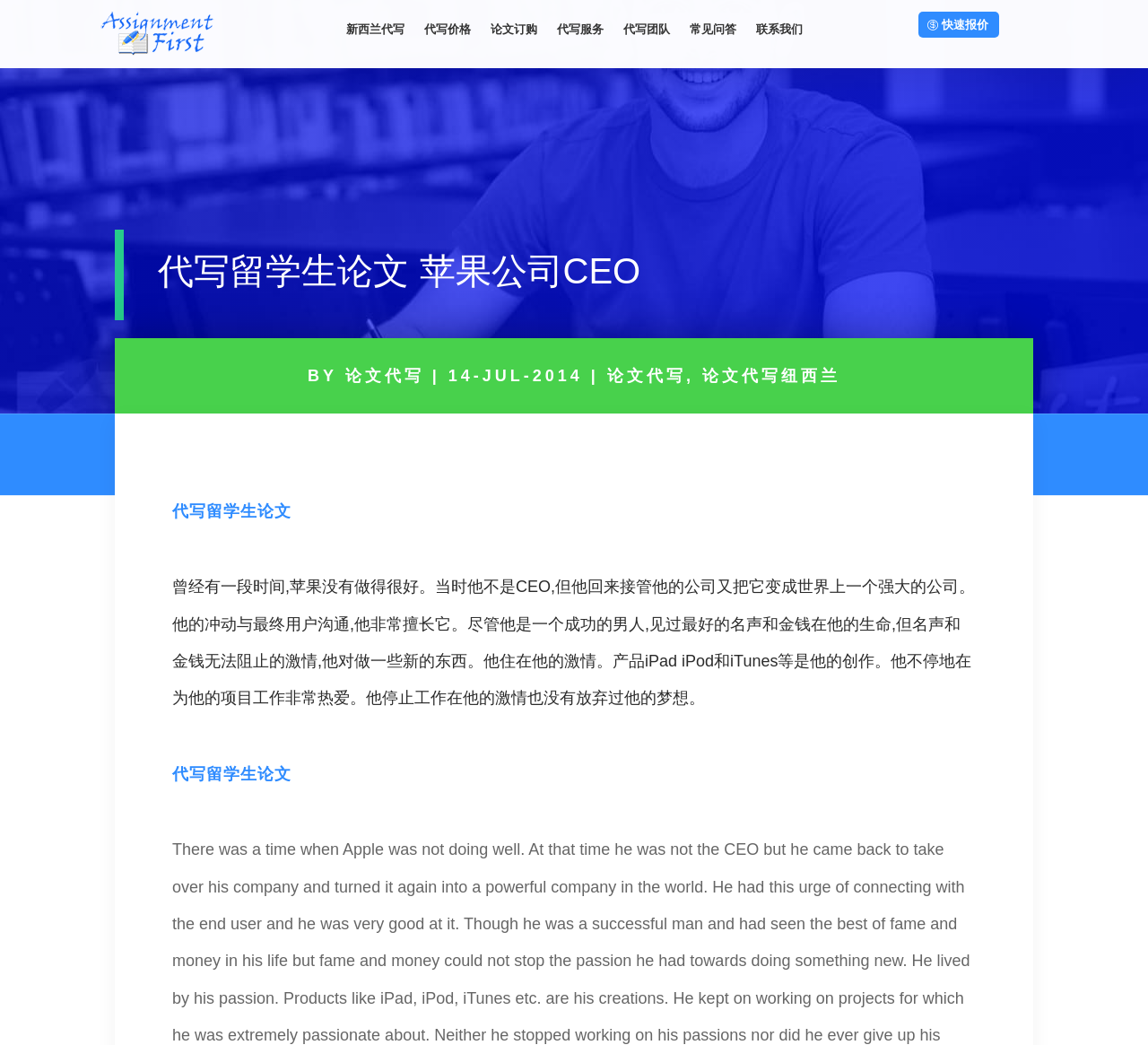Identify the bounding box coordinates for the element you need to click to achieve the following task: "click the link to 代写论文网". The coordinates must be four float values ranging from 0 to 1, formatted as [left, top, right, bottom].

[0.075, 0.043, 0.2, 0.056]